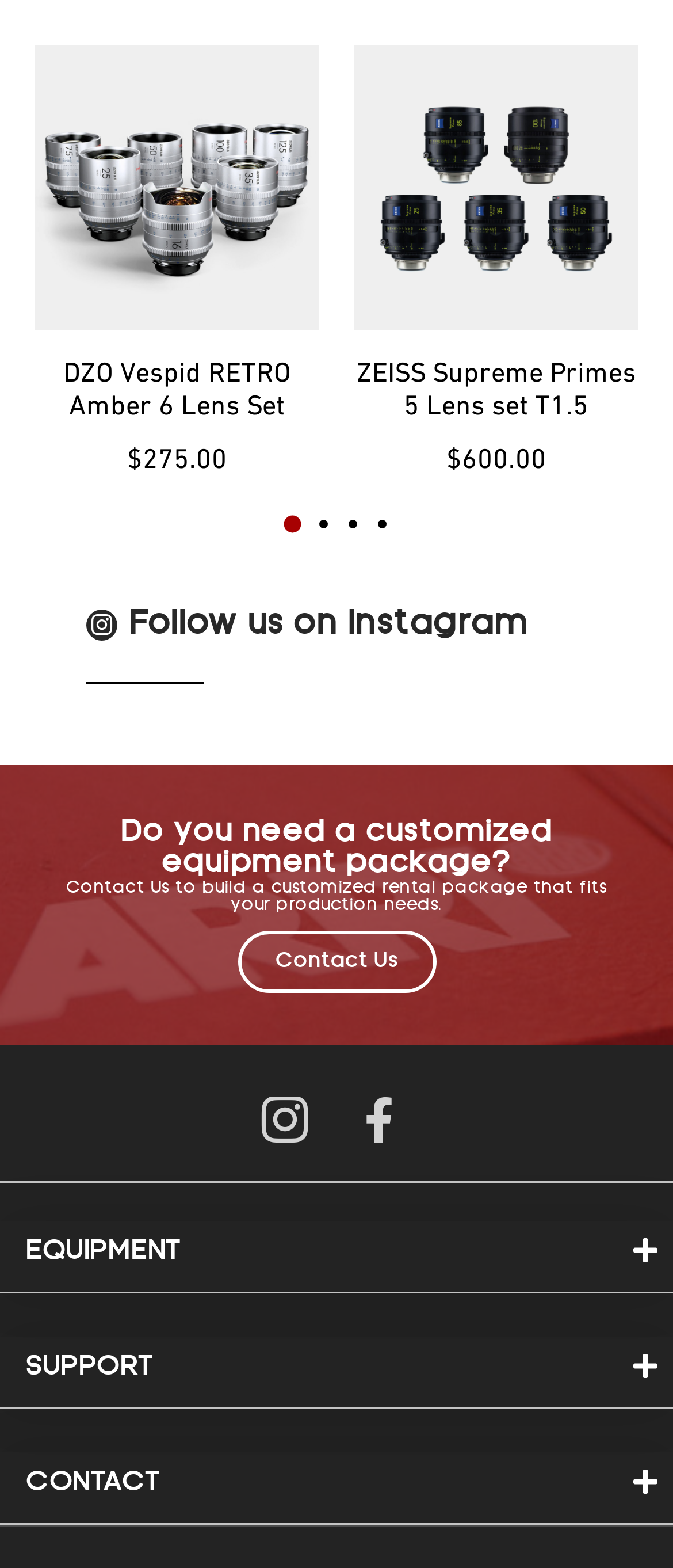What is the price of the DZO Vespid RETRO Amber 6 Lens Set?
Please answer the question with a detailed and comprehensive explanation.

I looked for the price information next to the product heading 'DZO Vespid RETRO Amber 6 Lens Set' and found that the price is $275.00.